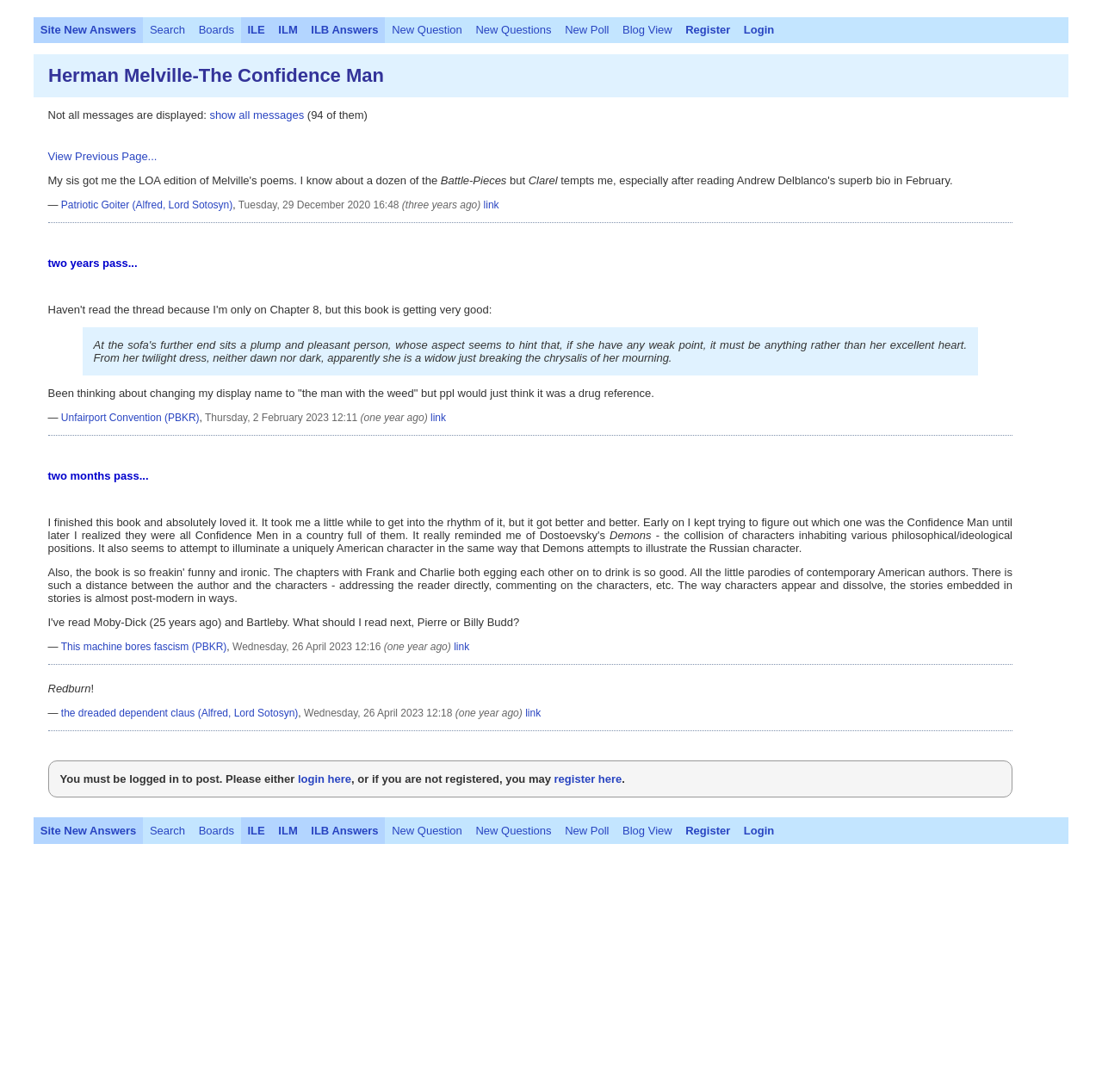Examine the image and give a thorough answer to the following question:
What is the name of the author discussed on this webpage?

The webpage's title is 'Herman Melville-The Confidence Man', and the content discusses the author's works, indicating that Herman Melville is the author being discussed.